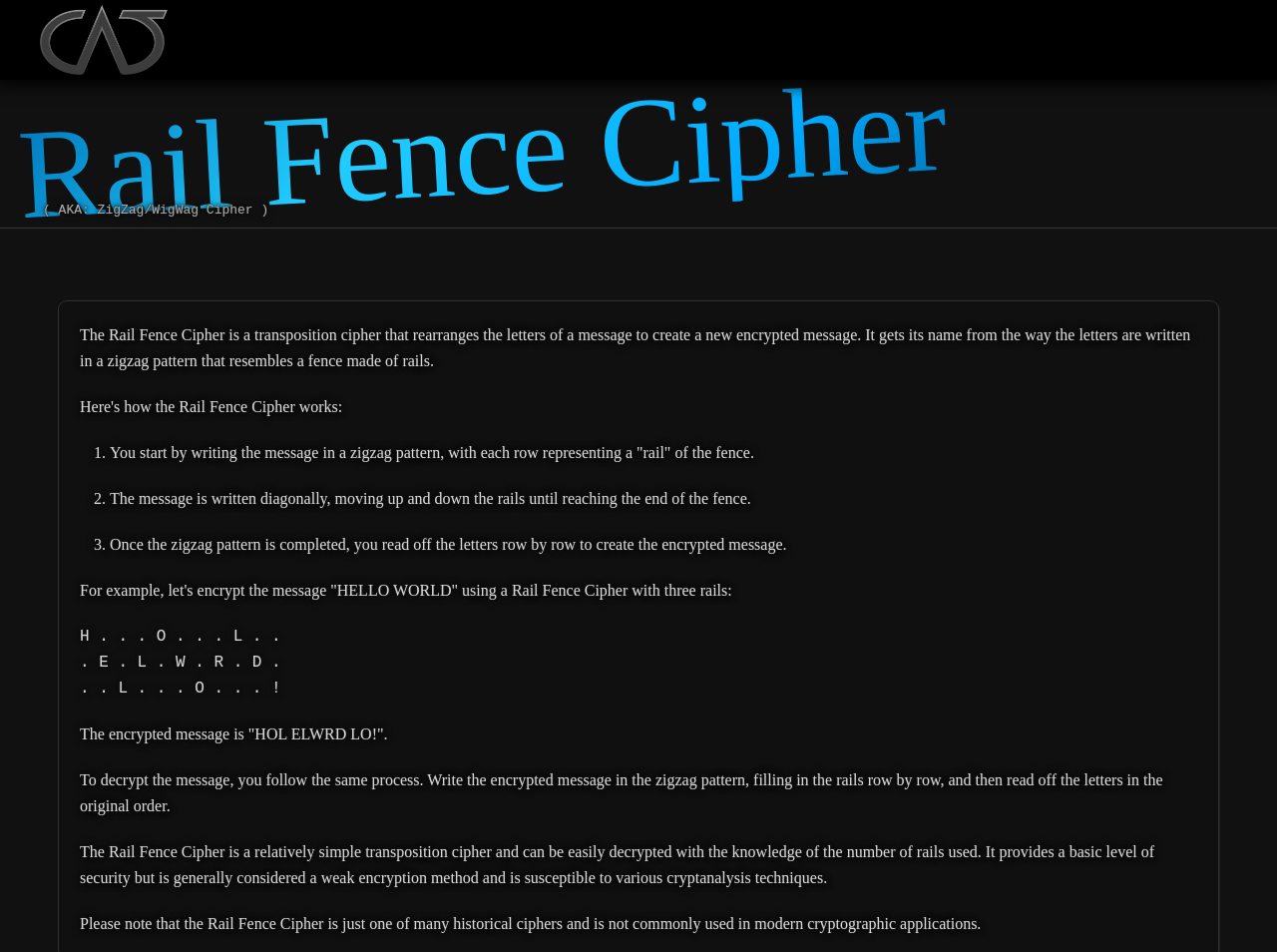Identify and provide the text content of the webpage's primary headline.

Rail Fence Cipher